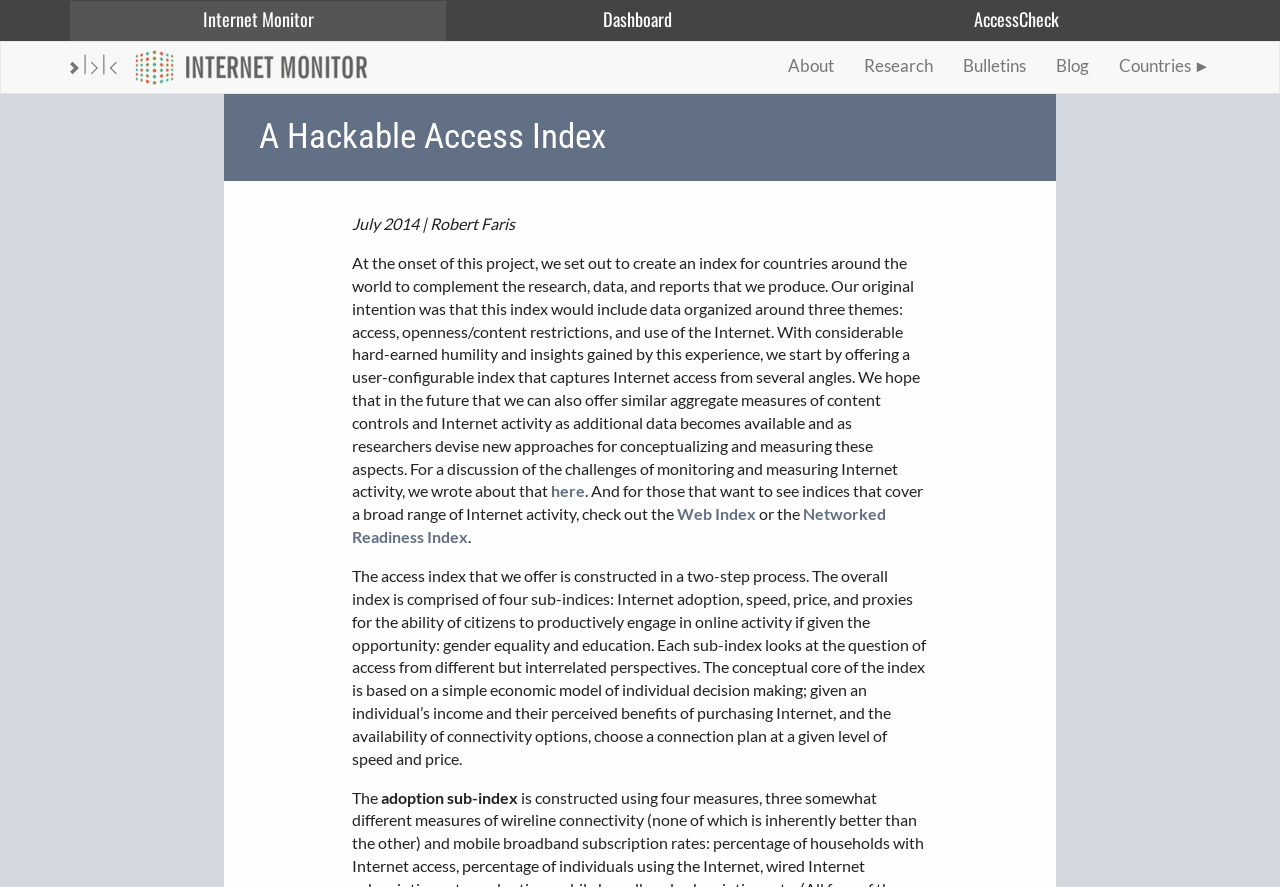Please locate the bounding box coordinates for the element that should be clicked to achieve the following instruction: "Visit About page". Ensure the coordinates are given as four float numbers between 0 and 1, i.e., [left, top, right, bottom].

[0.604, 0.045, 0.664, 0.103]